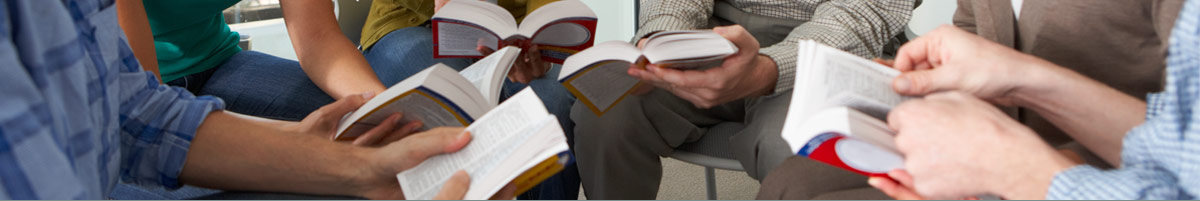Using the information in the image, could you please answer the following question in detail:
What type of environment is depicted in the image?

The atmosphere in the image is informal, suggesting a relaxed and comfortable setting, yet focused, indicating that the participants are actively engaged in discussions and accumulating knowledge to enhance their literacy skills.